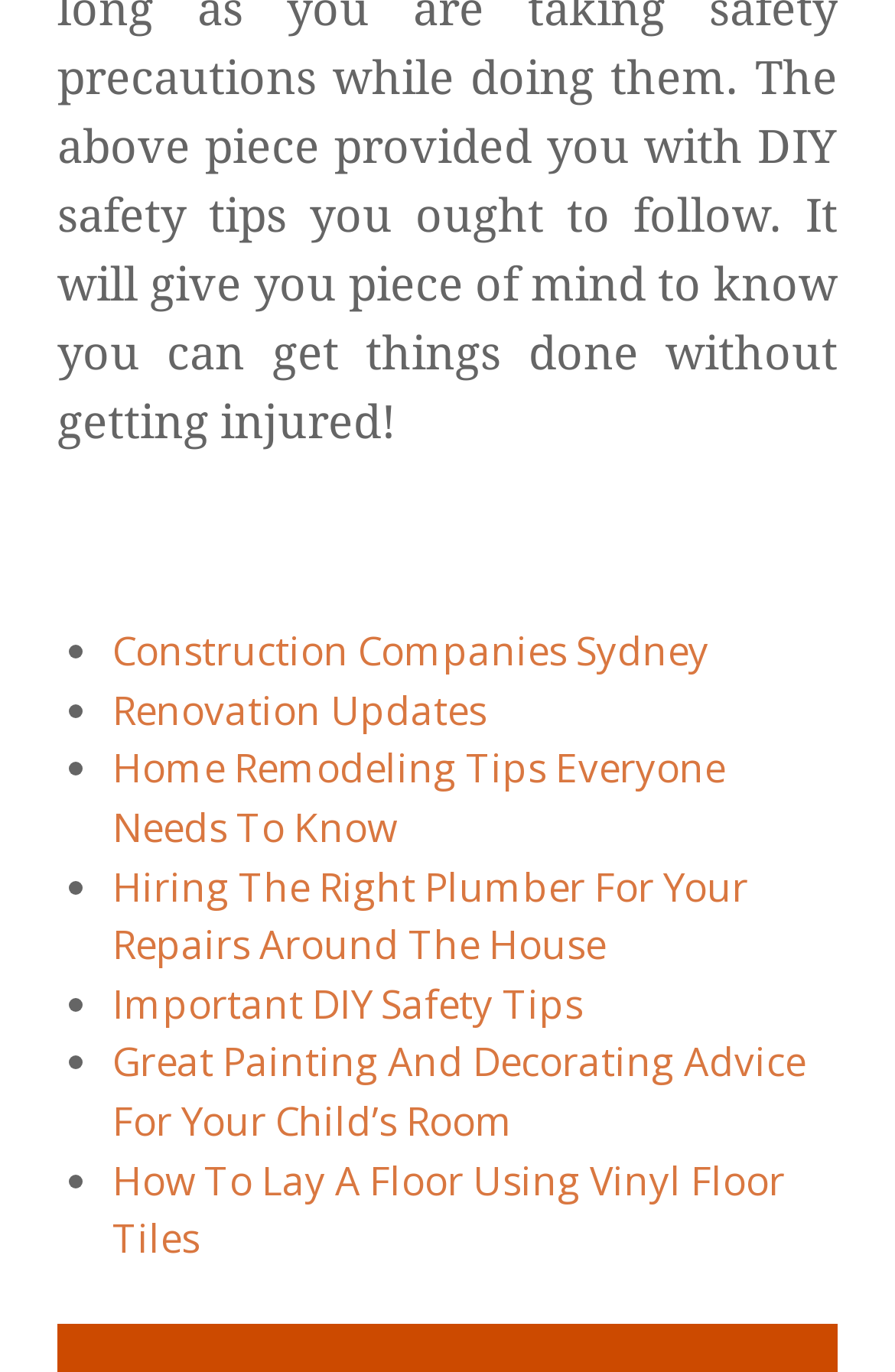Please determine the bounding box of the UI element that matches this description: Construction Companies Sydney. The coordinates should be given as (top-left x, top-left y, bottom-right x, bottom-right y), with all values between 0 and 1.

[0.126, 0.455, 0.792, 0.494]